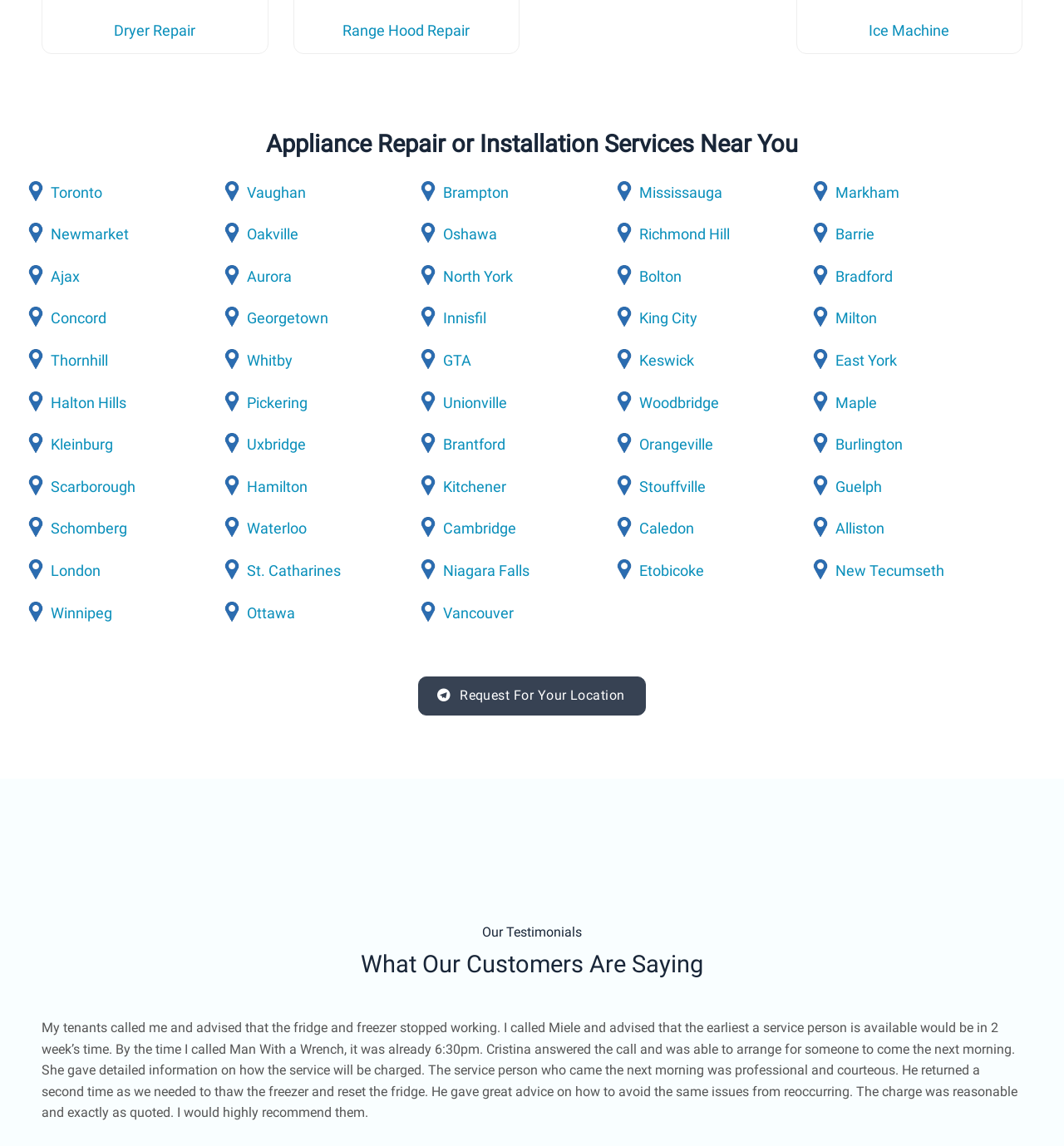Pinpoint the bounding box coordinates of the clickable area needed to execute the instruction: "Click on the 'Our Testimonials' heading". The coordinates should be specified as four float numbers between 0 and 1, i.e., [left, top, right, bottom].

[0.039, 0.804, 0.961, 0.822]